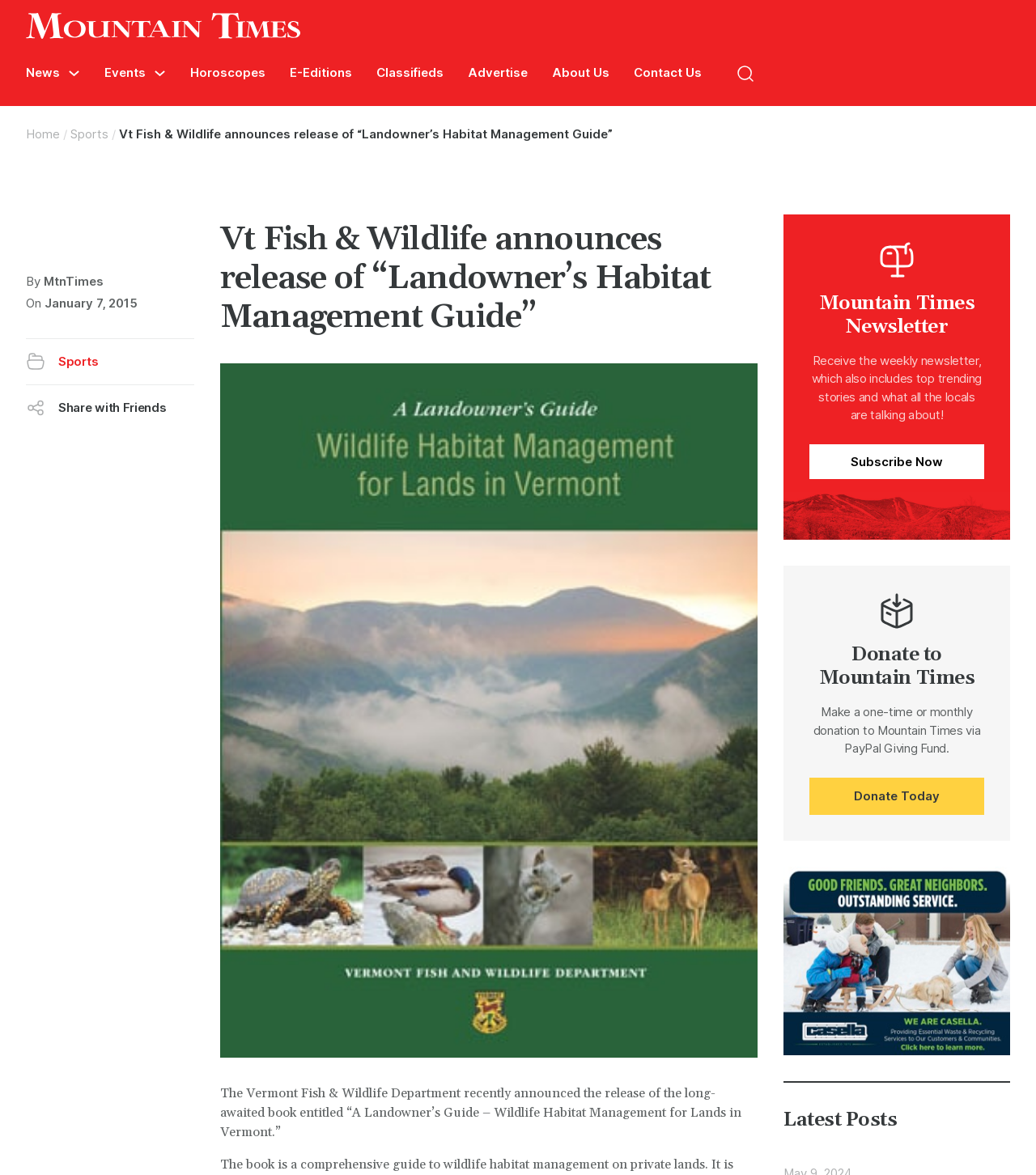Please identify the bounding box coordinates of the element that needs to be clicked to execute the following command: "Share with Friends". Provide the bounding box using four float numbers between 0 and 1, formatted as [left, top, right, bottom].

[0.025, 0.328, 0.188, 0.366]